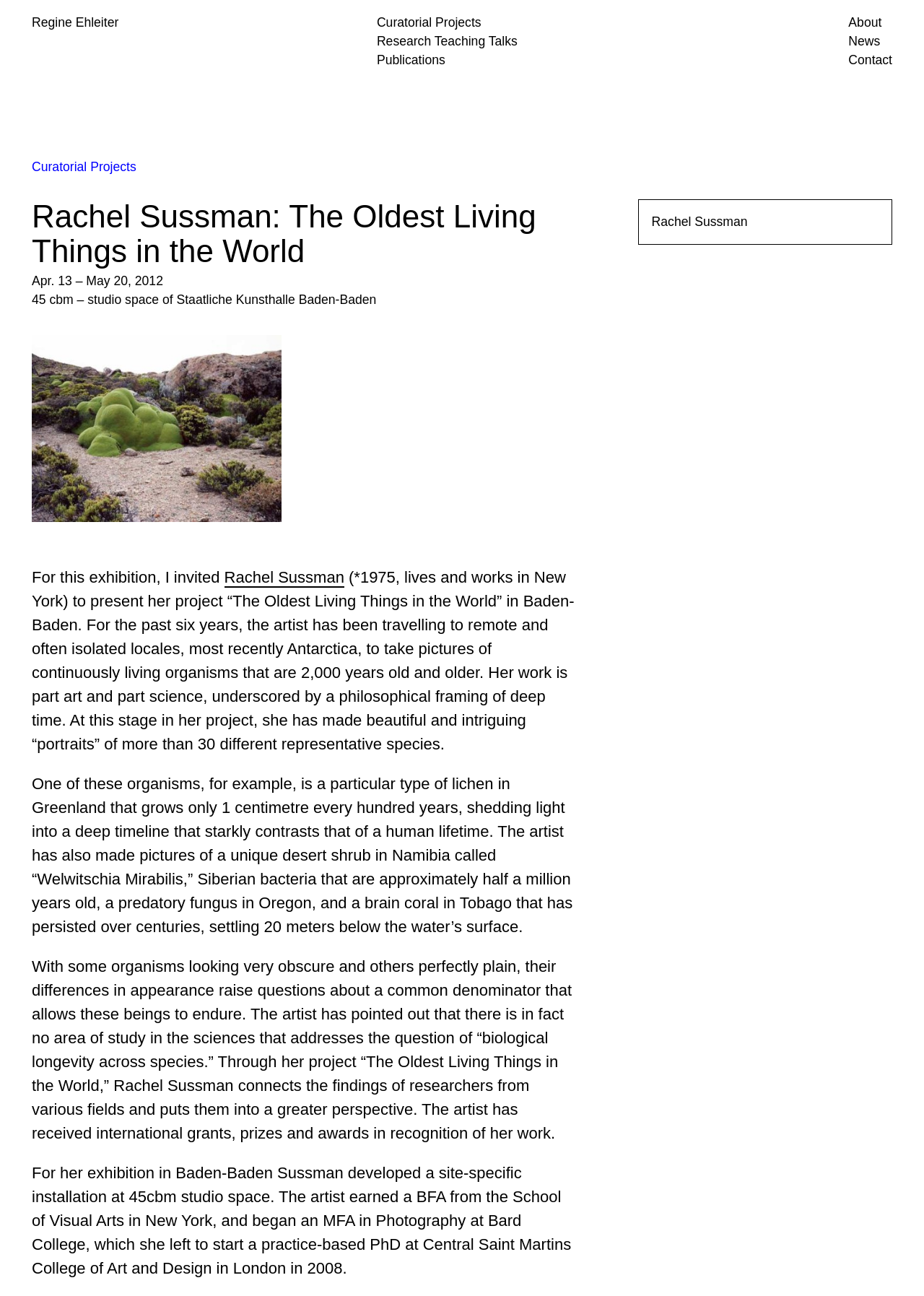Based on the element description Research Teaching Talks, identify the bounding box of the UI element in the given webpage screenshot. The coordinates should be in the format (top-left x, top-left y, bottom-right x, bottom-right y) and must be between 0 and 1.

[0.408, 0.026, 0.56, 0.037]